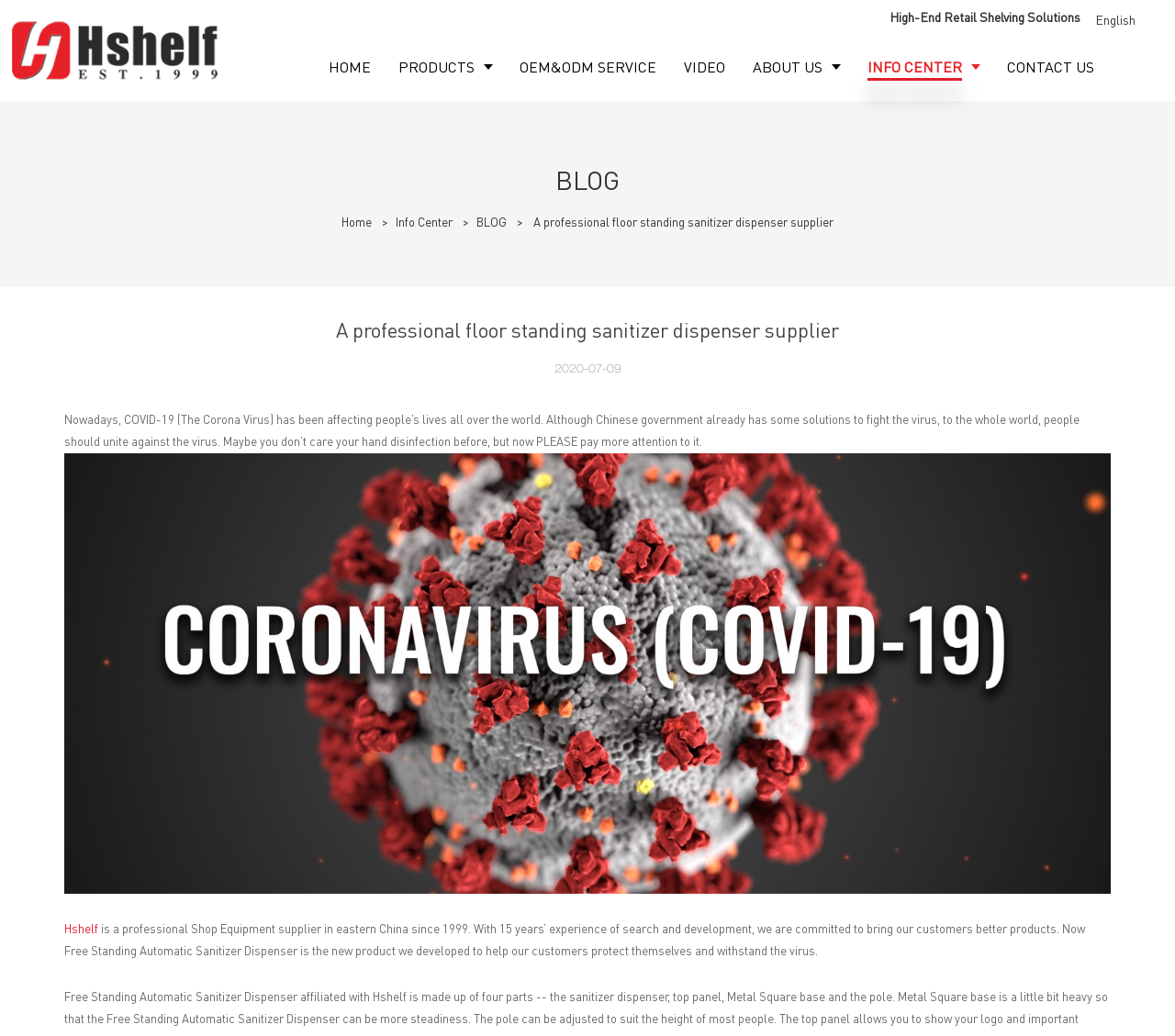Please identify the bounding box coordinates of the element's region that should be clicked to execute the following instruction: "Click the 'INFO CENTER' link". The bounding box coordinates must be four float numbers between 0 and 1, i.e., [left, top, right, bottom].

[0.727, 0.032, 0.845, 0.097]